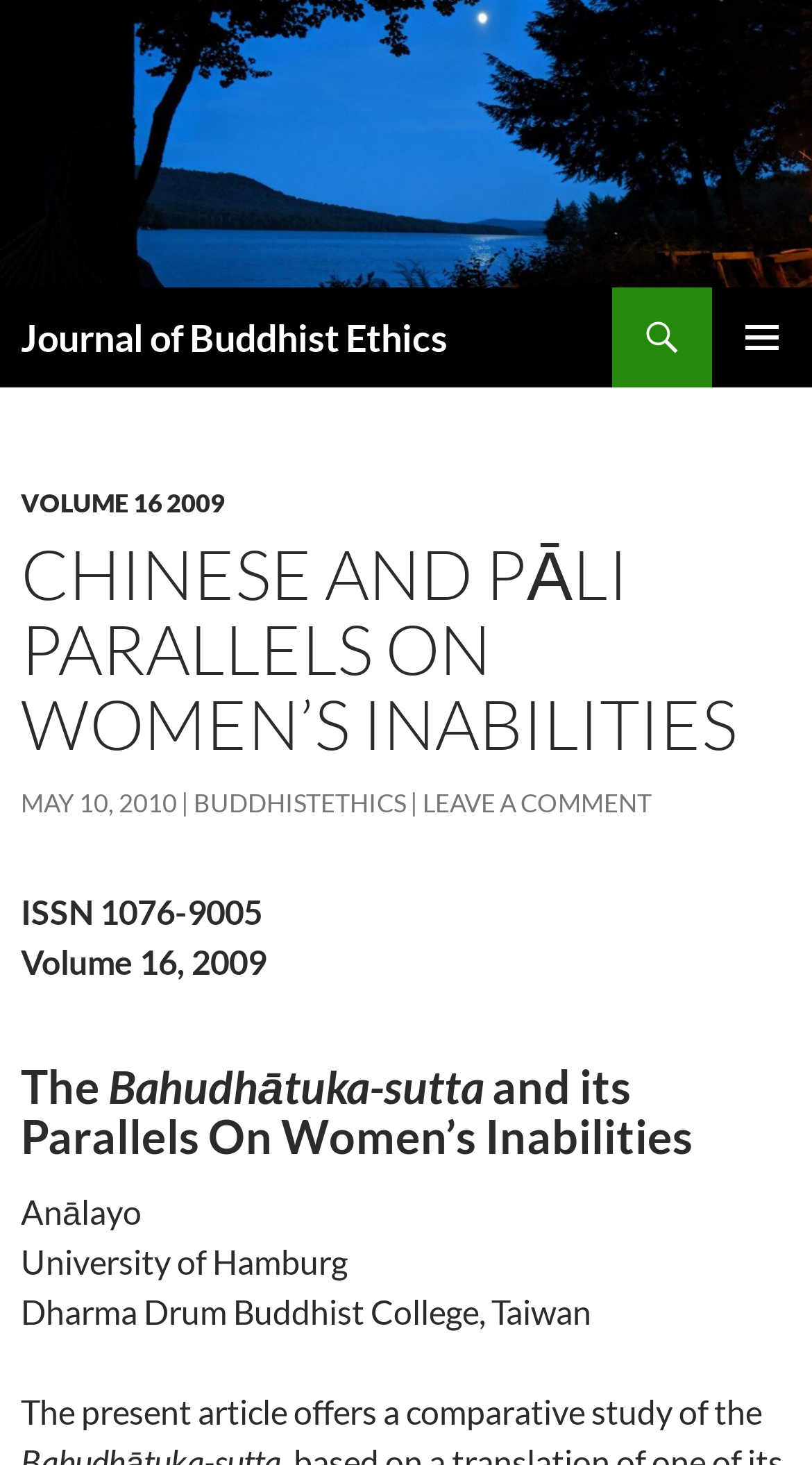Using the information in the image, could you please answer the following question in detail:
What are the affiliations of the author?

The affiliations of the author can be found in the section below the author's name, where it is written as 'University of Hamburg' and 'Dharma Drum Buddhist College, Taiwan'.